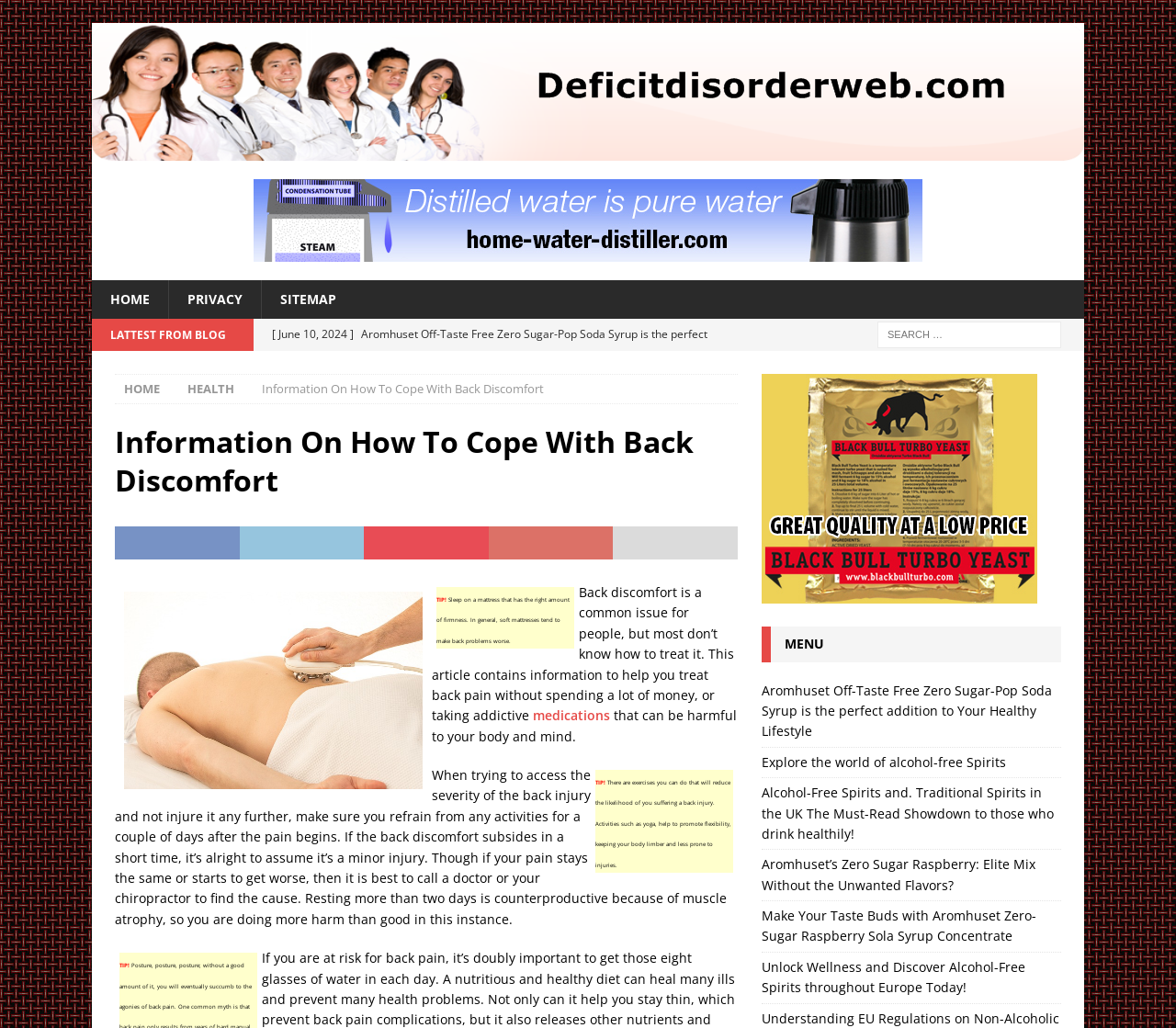Locate and provide the bounding box coordinates for the HTML element that matches this description: "Search".

None